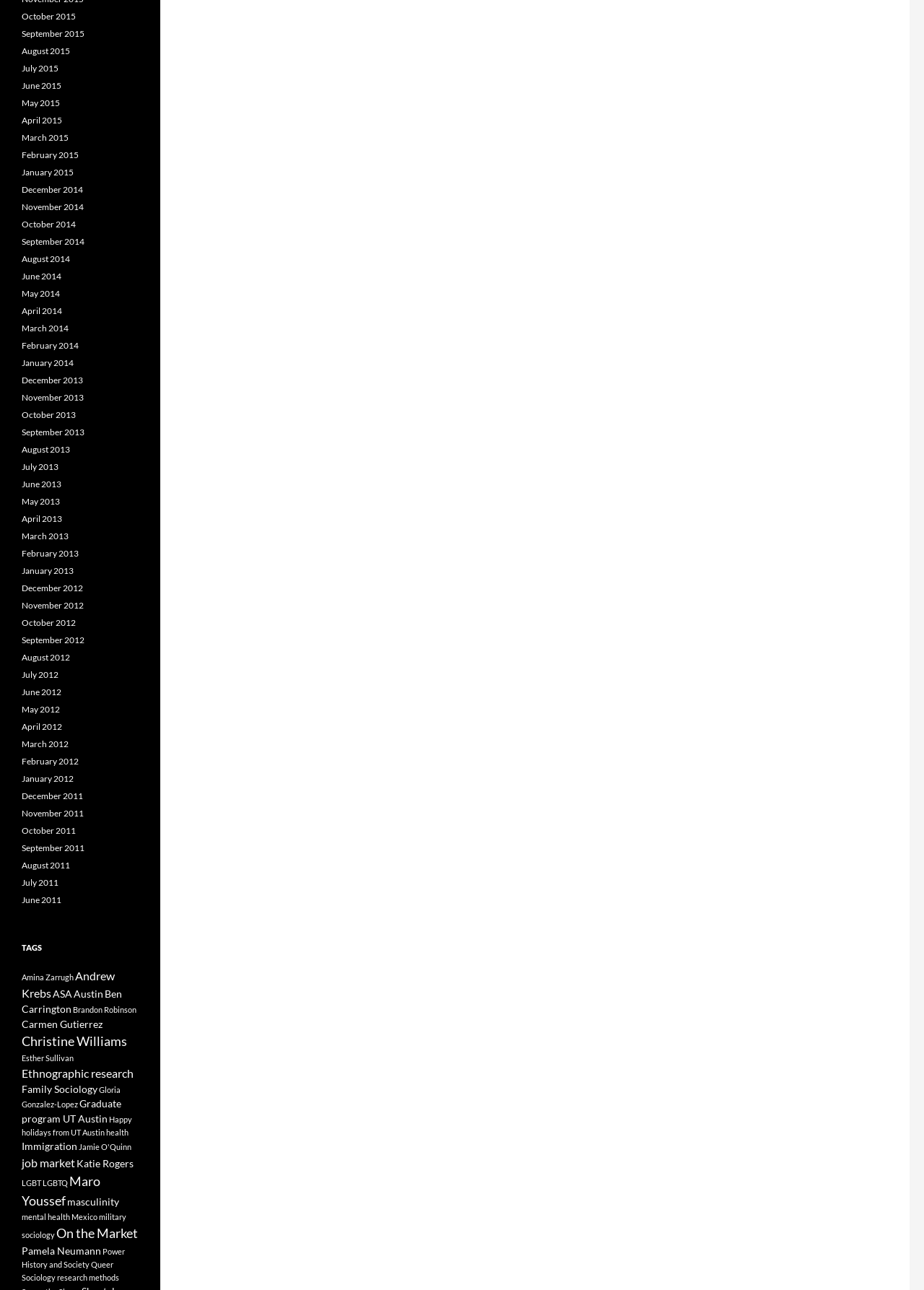Could you highlight the region that needs to be clicked to execute the instruction: "View TAGS"?

[0.023, 0.73, 0.15, 0.74]